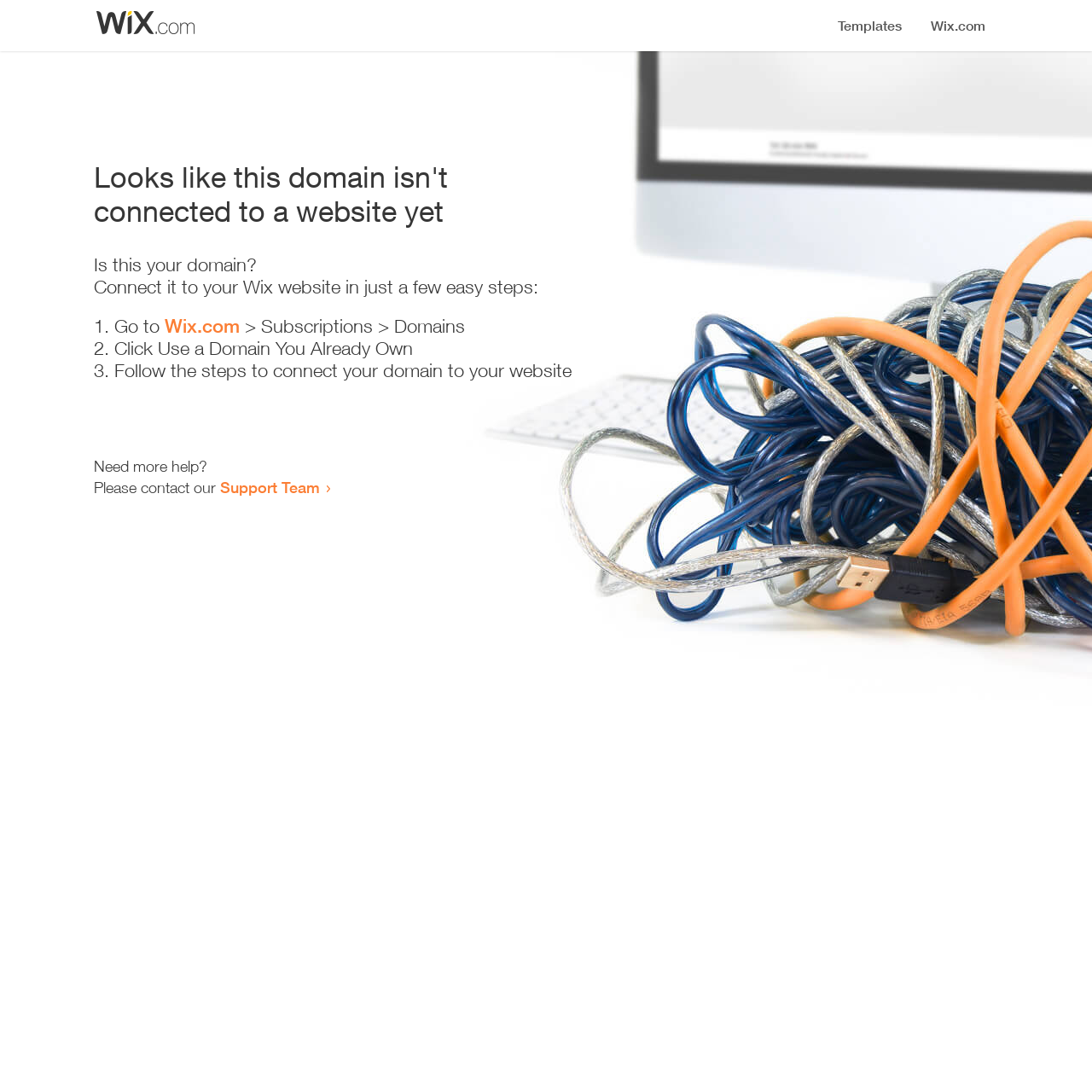Answer this question using a single word or a brief phrase:
Is the domain connected to a Wix website?

No